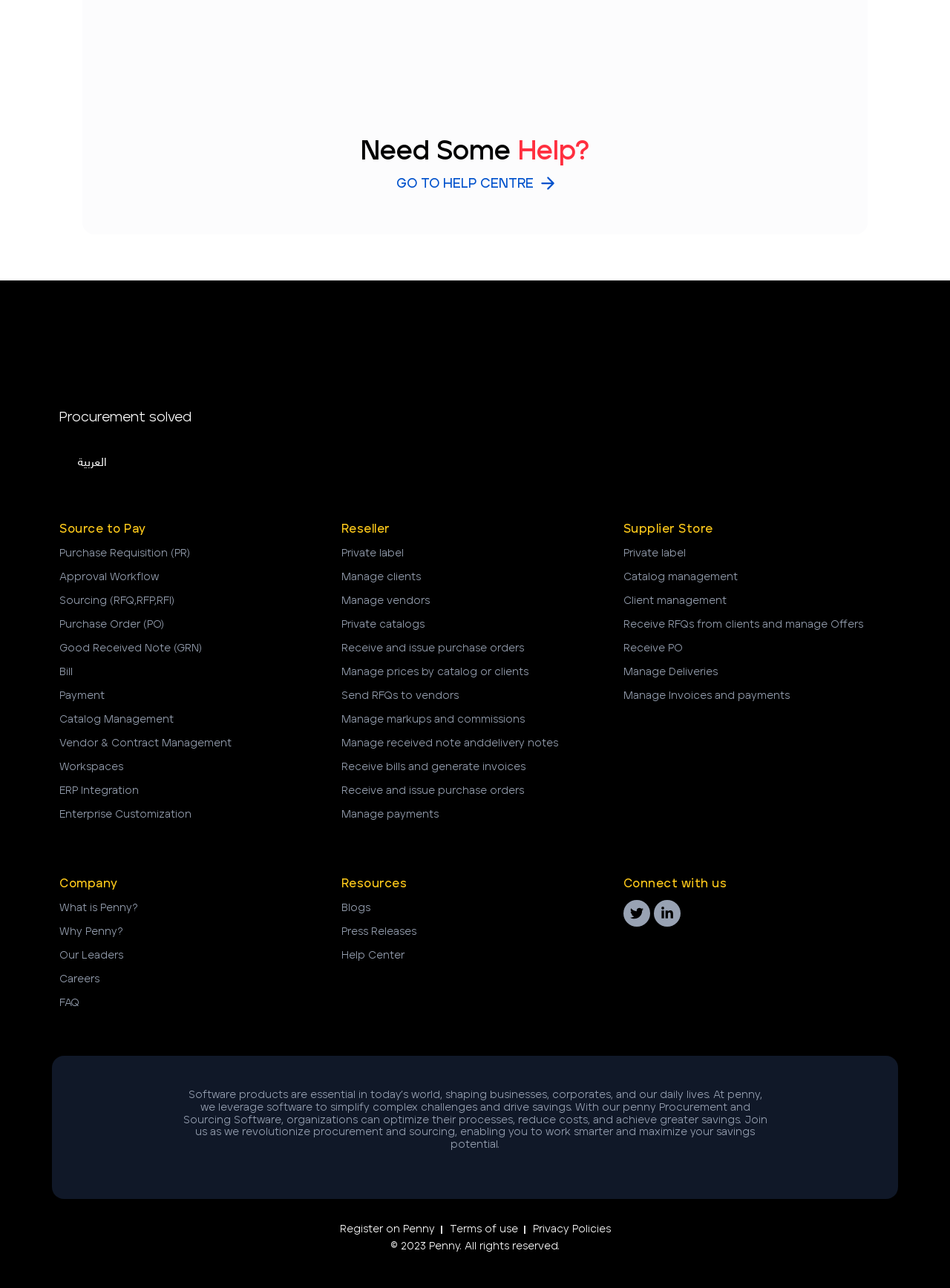What is the company's vision?
Please respond to the question with a detailed and thorough explanation.

According to the webpage content, Penny's vision is to simplify complex challenges and drive savings for organizations using their procurement and sourcing software.